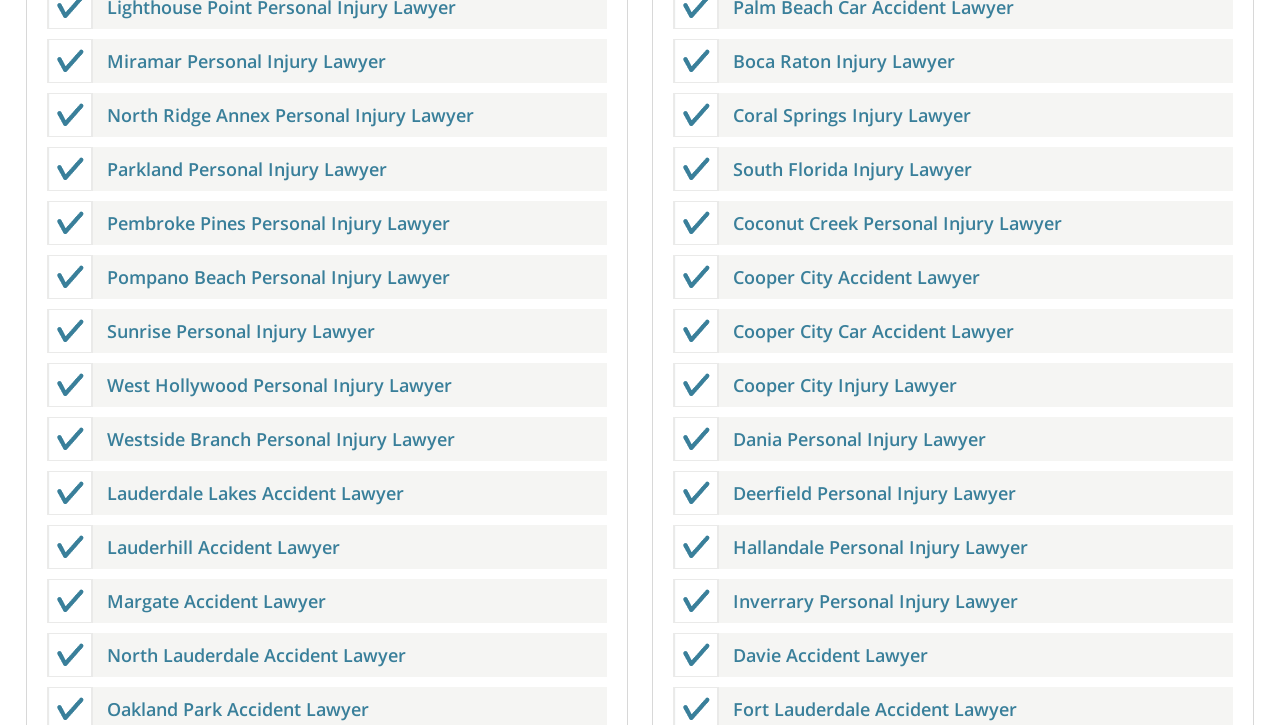Using the description "Dania Personal Injury Lawyer", locate and provide the bounding box of the UI element.

[0.573, 0.589, 0.771, 0.622]